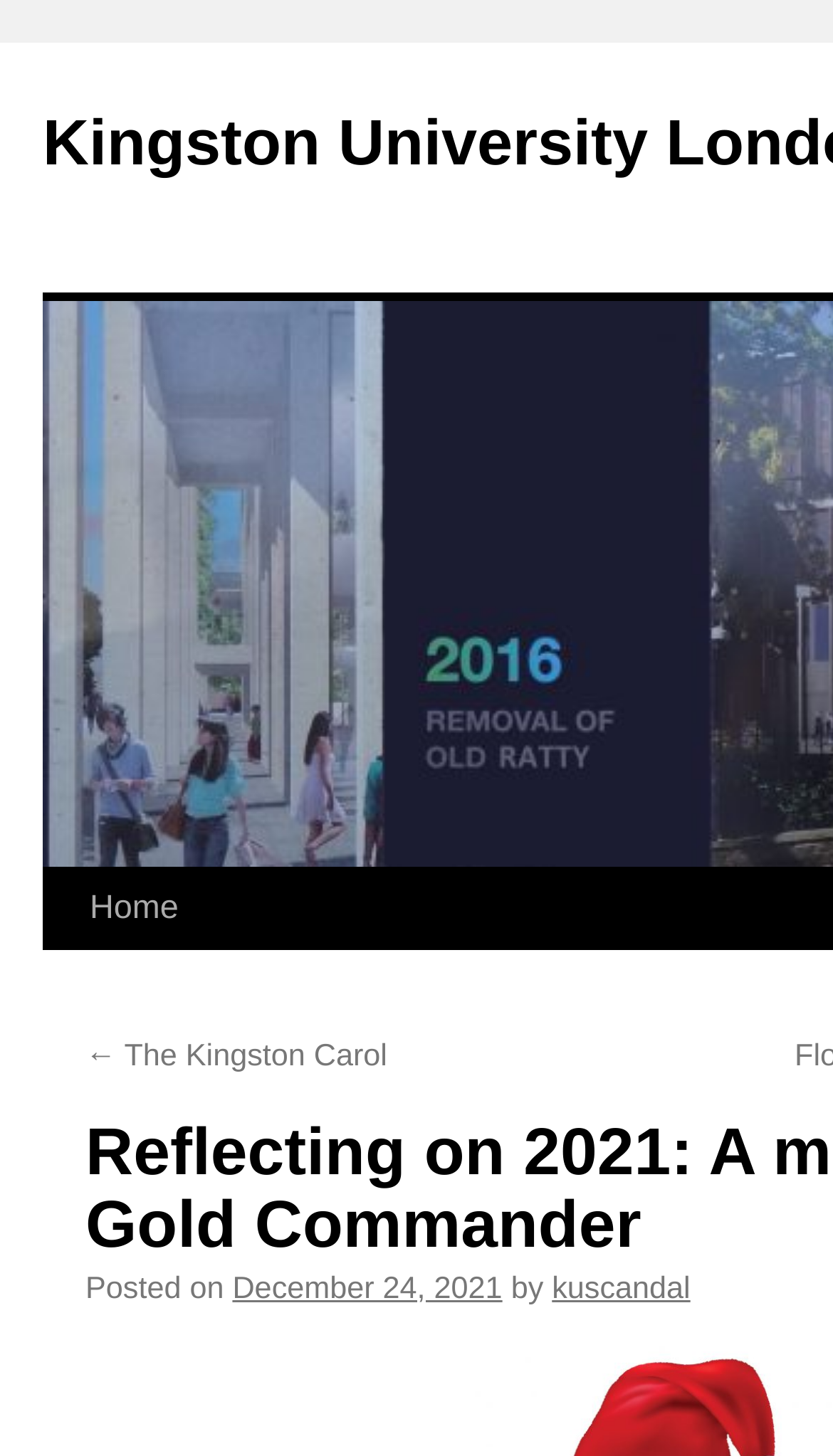Write a detailed summary of the webpage, including text, images, and layout.

The webpage is a blog post titled "Reflecting on 2021: A message from your Gold Commander" on the Kingston University London Dissenter's Blog. At the top left, there is a "Skip to content" link, followed by a "Home" link. Below the "Home" link, there is a navigation section with a "← The Kingston Carol" link, indicating a previous blog post.

The main content of the blog post is located below the navigation section. It starts with a "Posted on" label, followed by the date "December 24, 2021" and the author's name "kuscandal". The blog post content is not explicitly described in the accessibility tree, but it is likely to be a message from the Gold Commander reflecting on the year 2021.